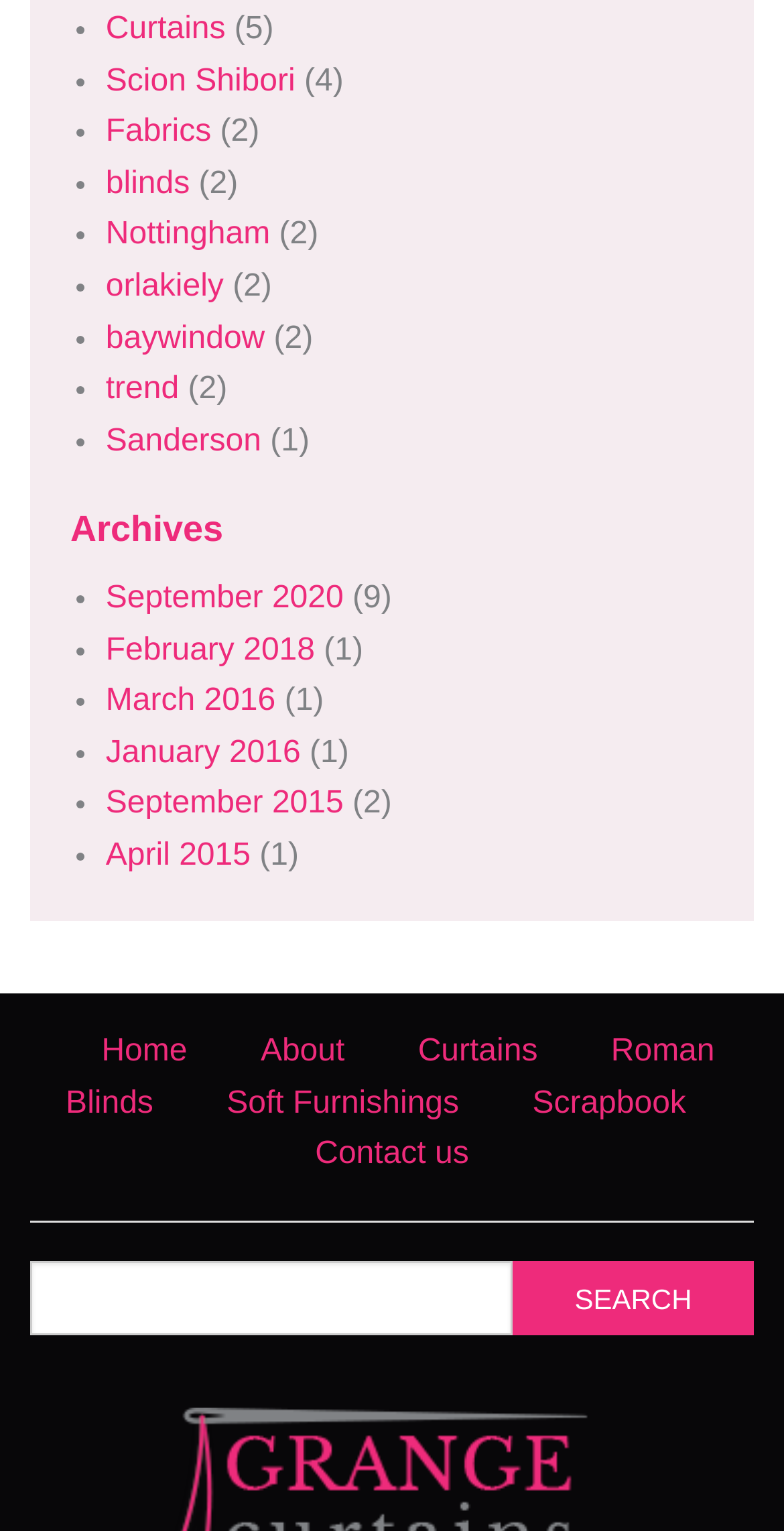Identify the bounding box coordinates of the element that should be clicked to fulfill this task: "click on the 'Curtains' link". The coordinates should be provided as four float numbers between 0 and 1, i.e., [left, top, right, bottom].

[0.135, 0.008, 0.288, 0.03]